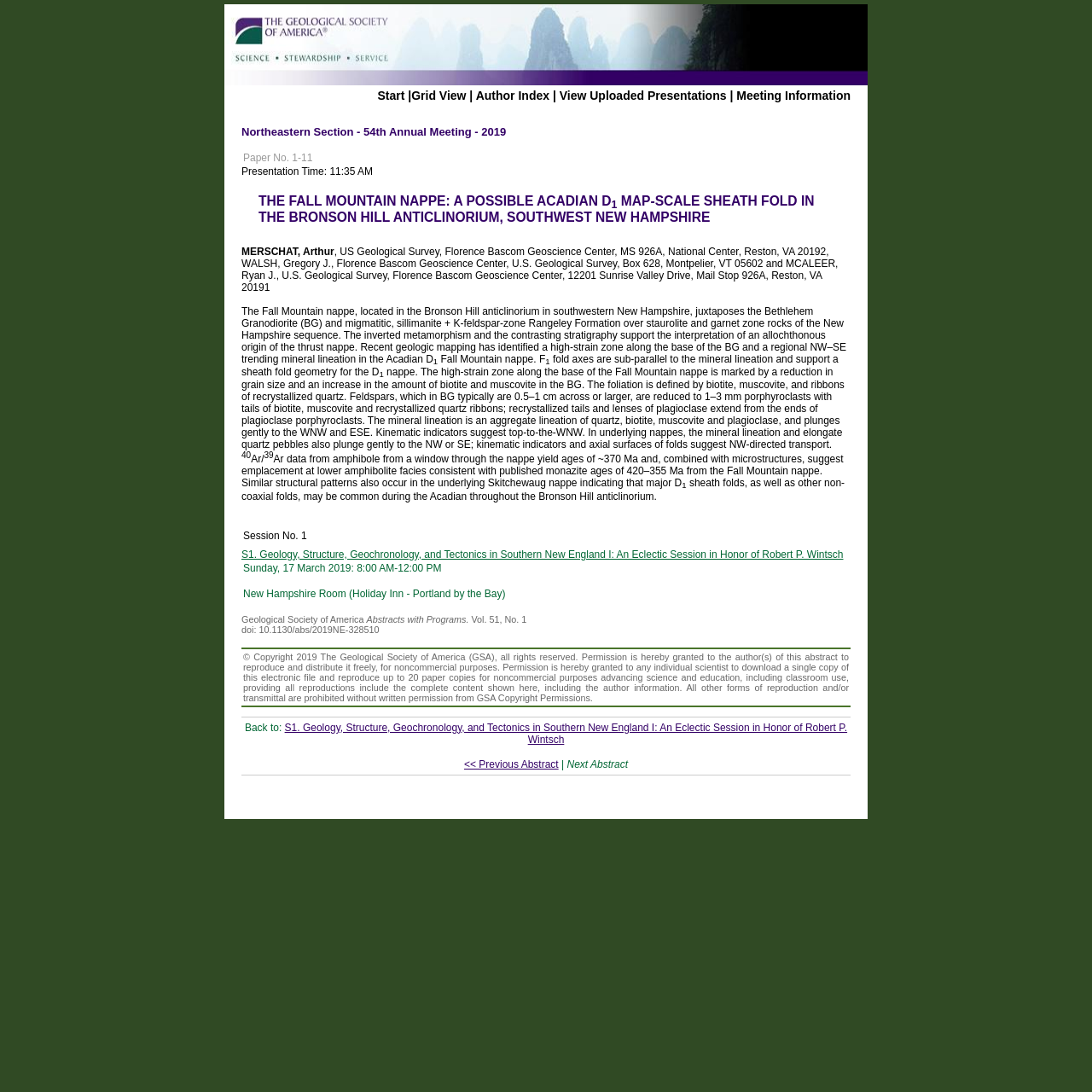Explain the contents of the webpage comprehensively.

This webpage appears to be an abstract for a scientific paper titled "THE FALL MOUNTAIN NAPPE: A POSSIBLE ACADIAN D1 MAP-SCALE SHEATH FOLD IN THE BRONSON HILL ANTICLINORIUM, SOUTHWEST NEW HAMPSHIRE" presented at the Northeastern Section - 54th Annual Meeting - 2019. 

At the top of the page, there is a link to "Visit Client Website" accompanied by an image. Below this, there are several links to navigate the page, including "Start", "Grid View", "Author Index", "View Uploaded Presentations", and "Meeting Information". 

The main content of the page is divided into sections. The first section displays the title of the paper, followed by the authors' names and affiliations. The abstract itself is a lengthy text that describes the research, including the location, methodology, and findings. The text is interspersed with subscripts and superscripts, indicating scientific notation.

To the right of the abstract, there is a section with information about the presentation, including the session number, title, date, time, and location. Below this, there is a section with publication information, including the volume and issue number, and a DOI.

At the bottom of the page, there are links to navigate to the previous or next abstract, as well as a link to return to the session page.